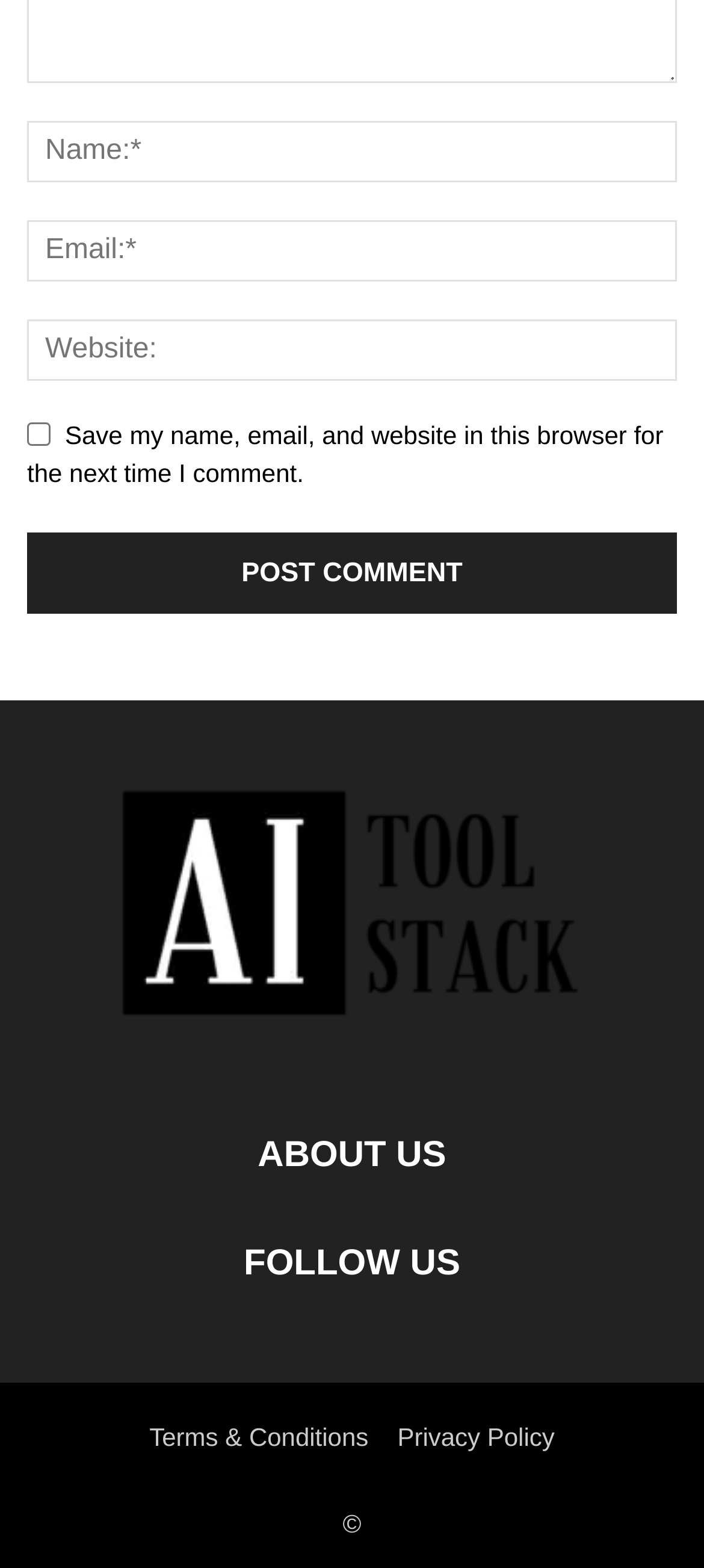Using the provided element description: "Terms & Conditions", identify the bounding box coordinates. The coordinates should be four floats between 0 and 1 in the order [left, top, right, bottom].

[0.212, 0.908, 0.523, 0.926]